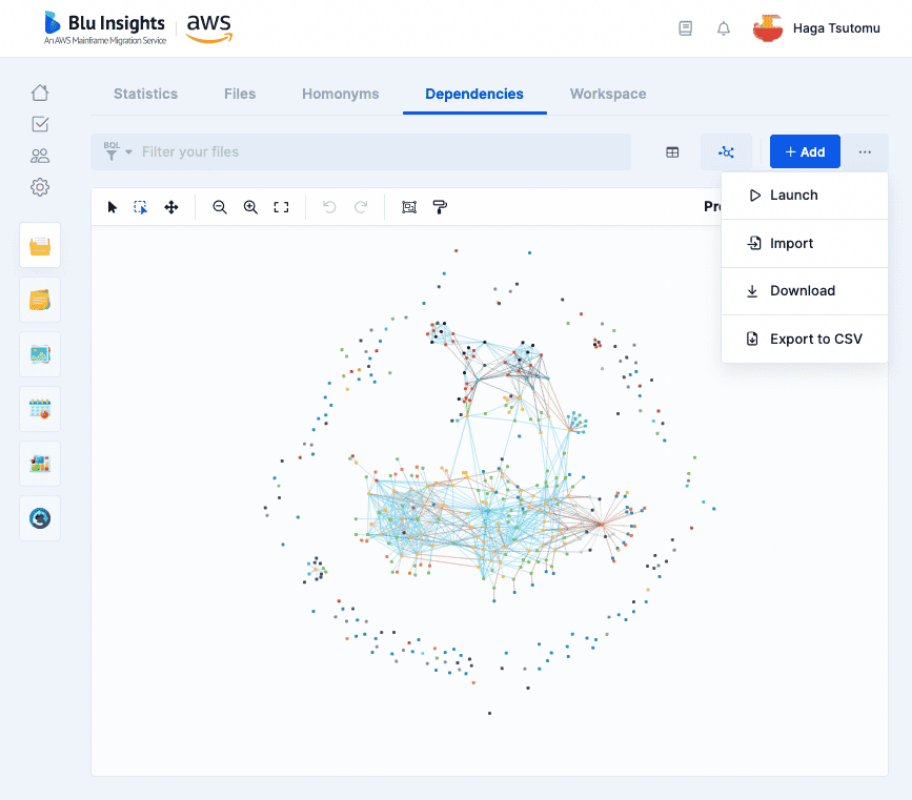Explain what is happening in the image with as much detail as possible.

The image depicts a user interface from the Blu Insights platform, specifically showing a visualization of code dependencies. In the center, a complex network diagram illustrates various interconnected nodes, with different colors representing different categories or types of dependencies. The layout is designed to help users understand relationships within their codebases.

At the top, the user interface is labeled "Dependencies," indicating the current view the user is engaged with. A prominent "Add" button is available in the upper right corner, offering options to launch an analysis, import new dependencies, download data, or export the results in CSV format. This functionality enhances the user's ability to manage and manipulate the dependency data effectively.

On the left side, there are icons that likely represent additional tools or features within the Blu Insights suite, further supporting the user's data management needs. The overall aesthetic is clean and modern, designed to facilitate ease of use and efficiency for software development and migration tasks.